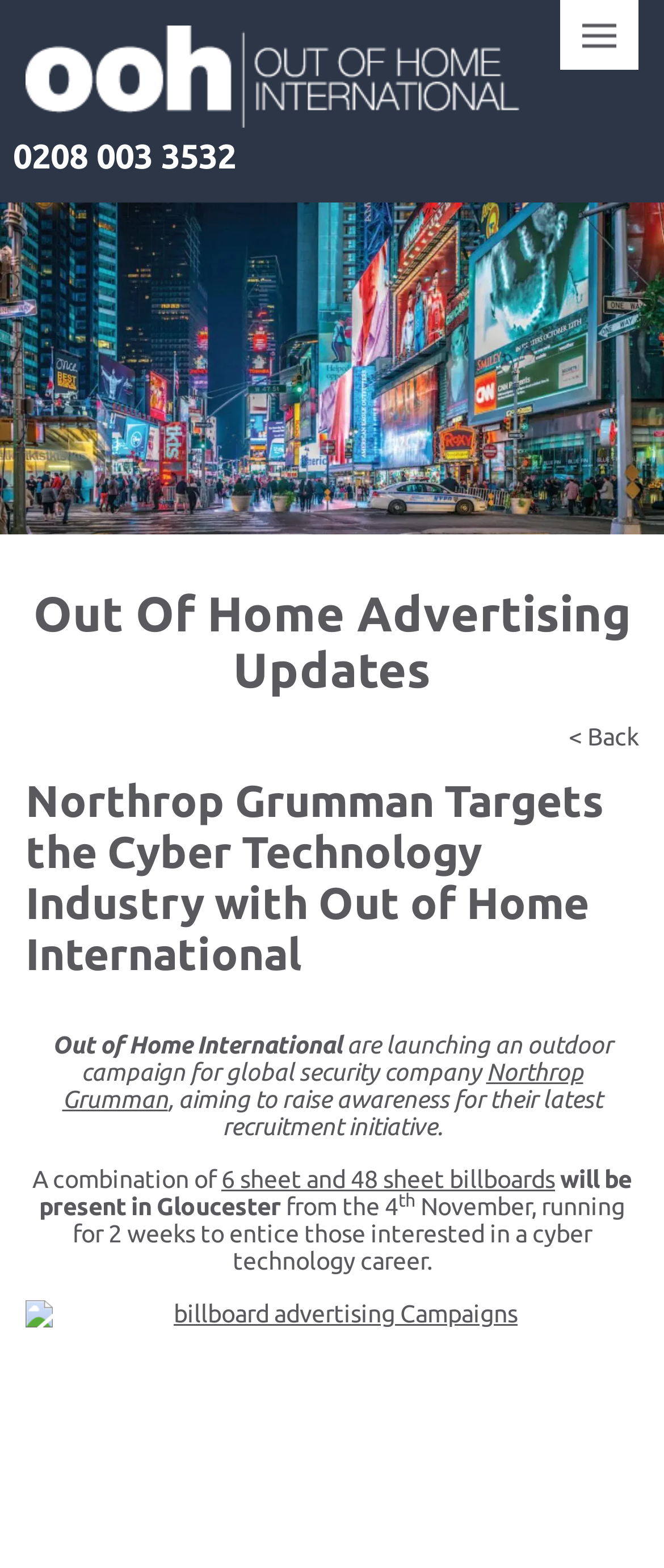Find the bounding box coordinates of the UI element according to this description: "Regular Performance Evaluations".

None